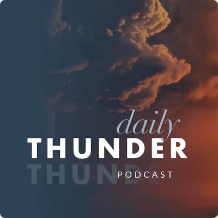What is indicated by the word below the title?
Please provide a single word or phrase as the answer based on the screenshot.

Audio nature